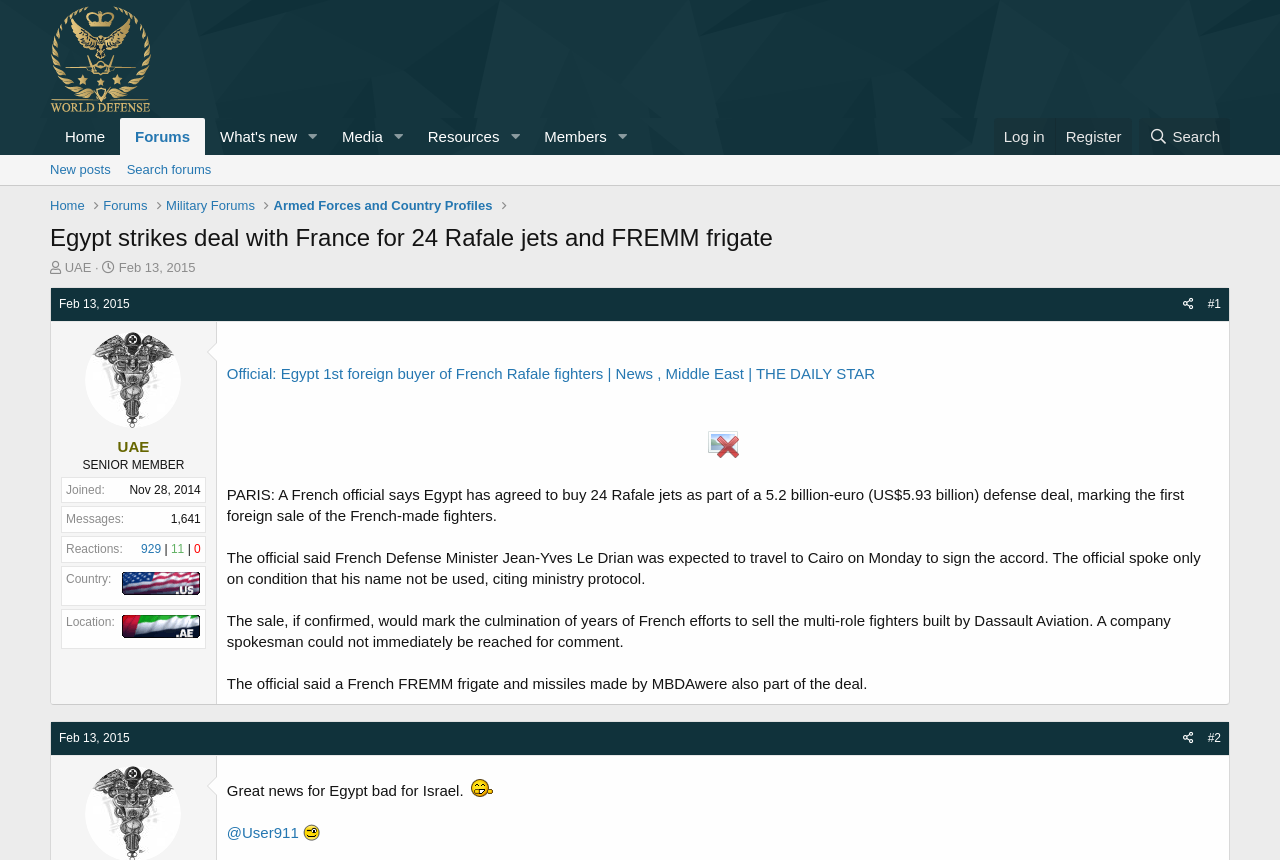Write an exhaustive caption that covers the webpage's main aspects.

The webpage is an article about Egypt's deal with France to purchase 24 Rafale jets and a FREMM frigate. At the top of the page, there is a navigation menu with links to "Home", "Forums", "What's new", "Media", "Resources", and "Members". On the right side of the navigation menu, there are links to "Log in" and "Register". Below the navigation menu, there is a heading that reads "Egypt strikes deal with France for 24 Rafale jets and FREMM frigate".

The main content of the article is divided into two sections. The first section is a forum post with information about the thread starter, including their username, start date, and country. Below this information, there is a heading that reads "UAE" and a description list with details about the user's profile, including their join date, messages, and reactions received.

The second section is the article itself, which is titled "Official: Egypt 1st foreign buyer of French Rafale fighters | News, Middle East | THE DAILY STAR". The article includes an image and several paragraphs of text that describe the deal between Egypt and France. The text explains that Egypt has agreed to purchase 24 Rafale jets and a FREMM frigate as part of a 5.2 billion-euro defense deal, marking the first foreign sale of the French-made fighters.

Below the article, there is a comment section with a single comment that reads "Great news for Egypt bad for Israel." The comment includes an image of a smiling face.